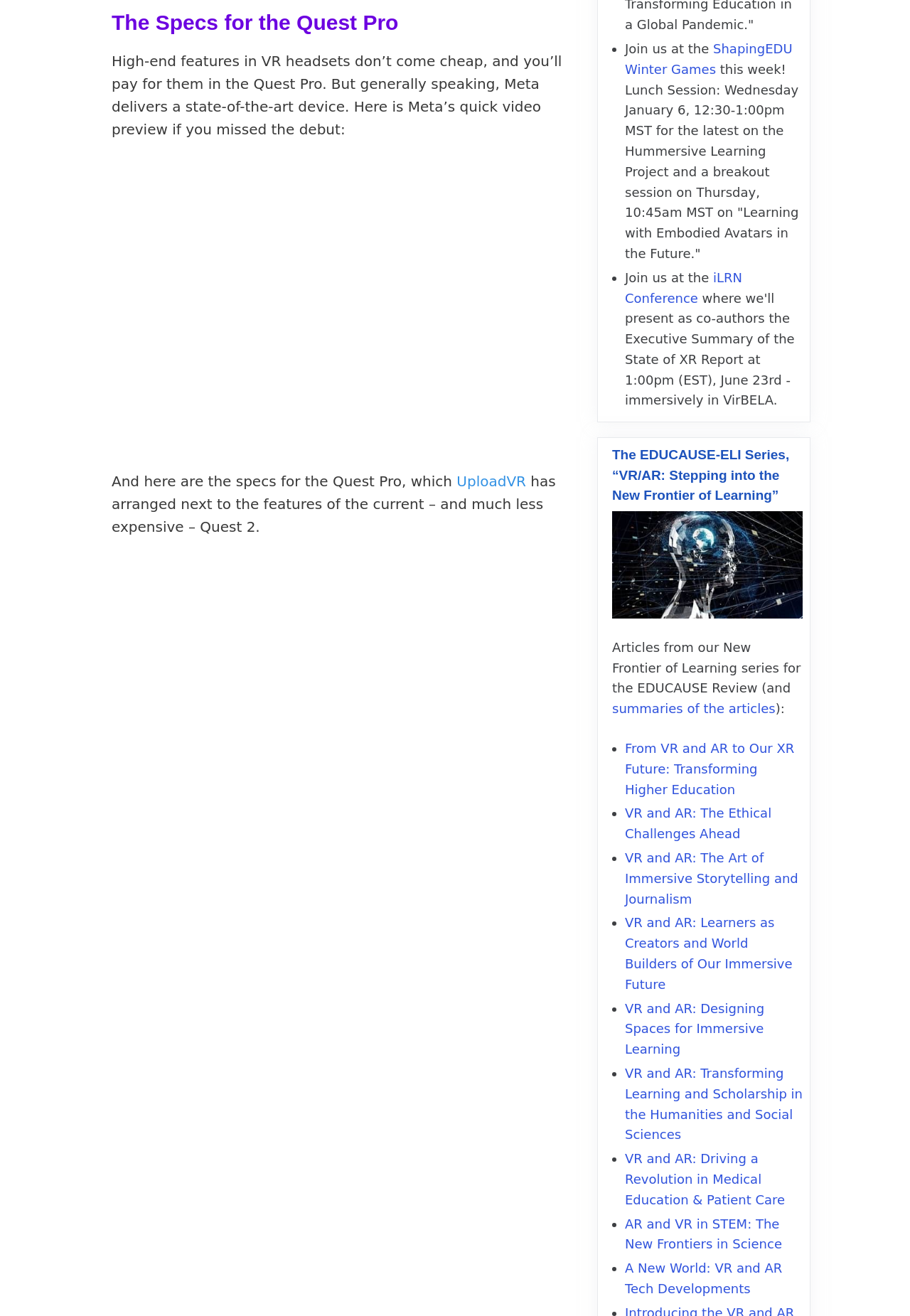What is the name of the VR headset mentioned?
Please provide a single word or phrase answer based on the image.

Quest Pro